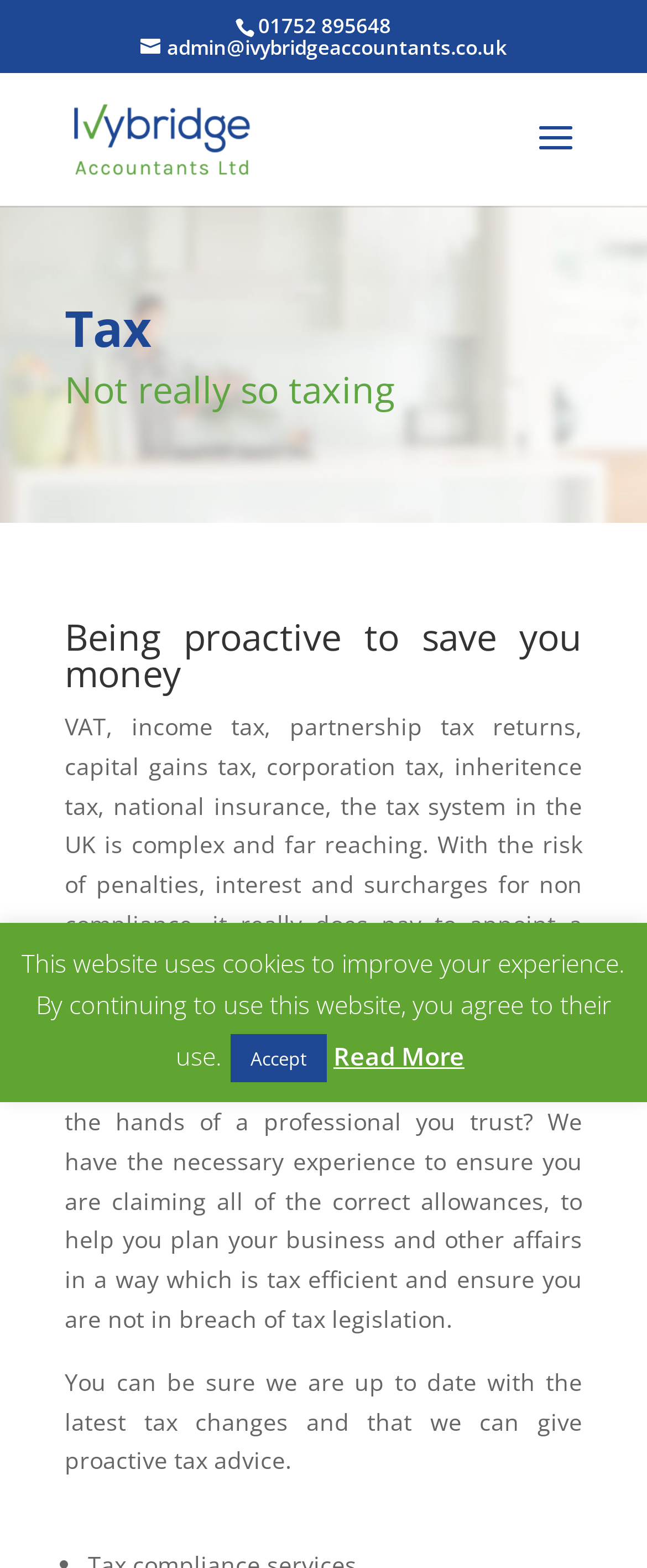Examine the image carefully and respond to the question with a detailed answer: 
What is the phone number of Ivybridge Accountants Ltd?

The phone number can be found on the top section of the webpage, which is '01752 895648'.